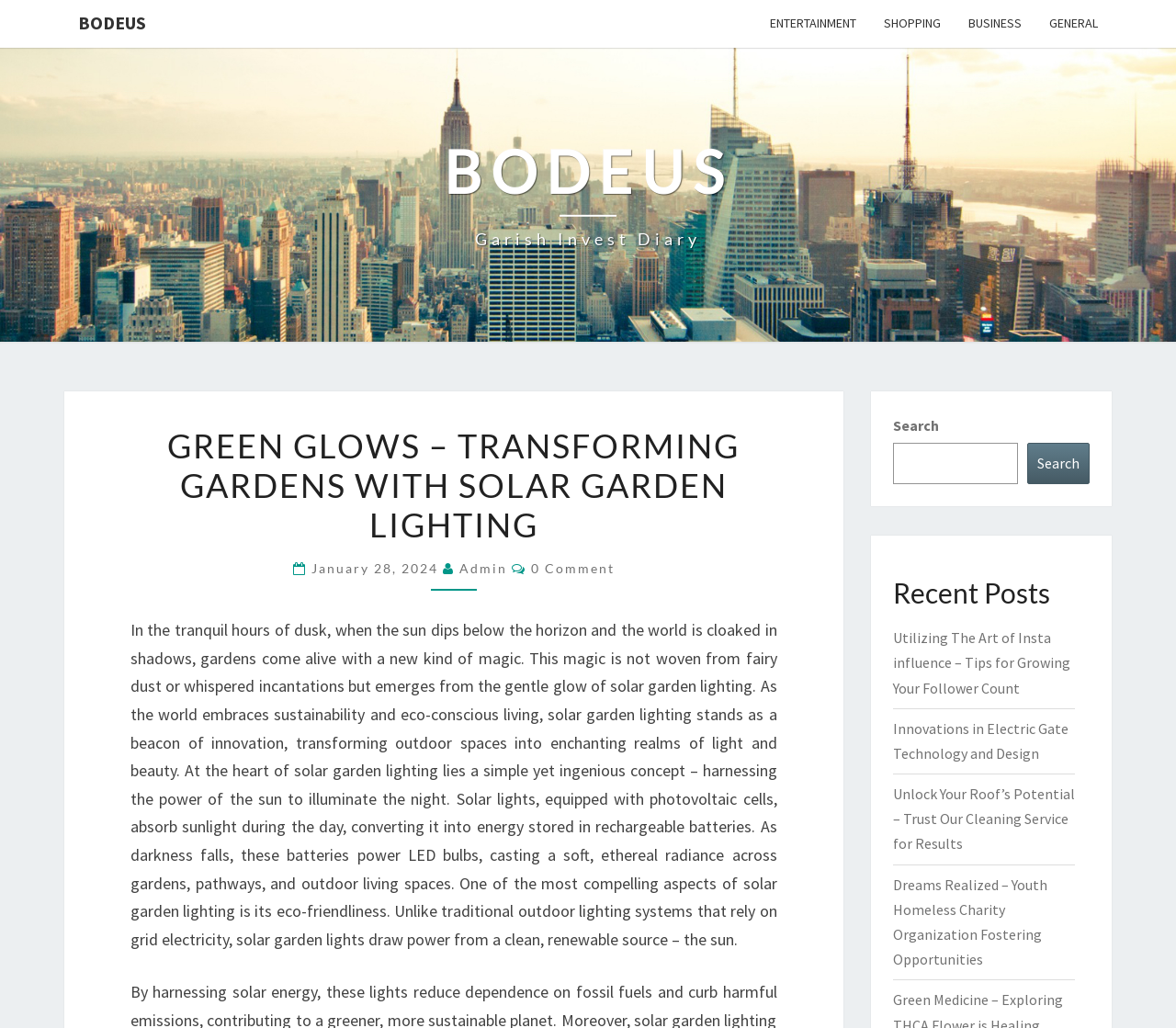Please locate the bounding box coordinates of the region I need to click to follow this instruction: "Read the article about Garish Invest Diary".

[0.377, 0.133, 0.623, 0.246]